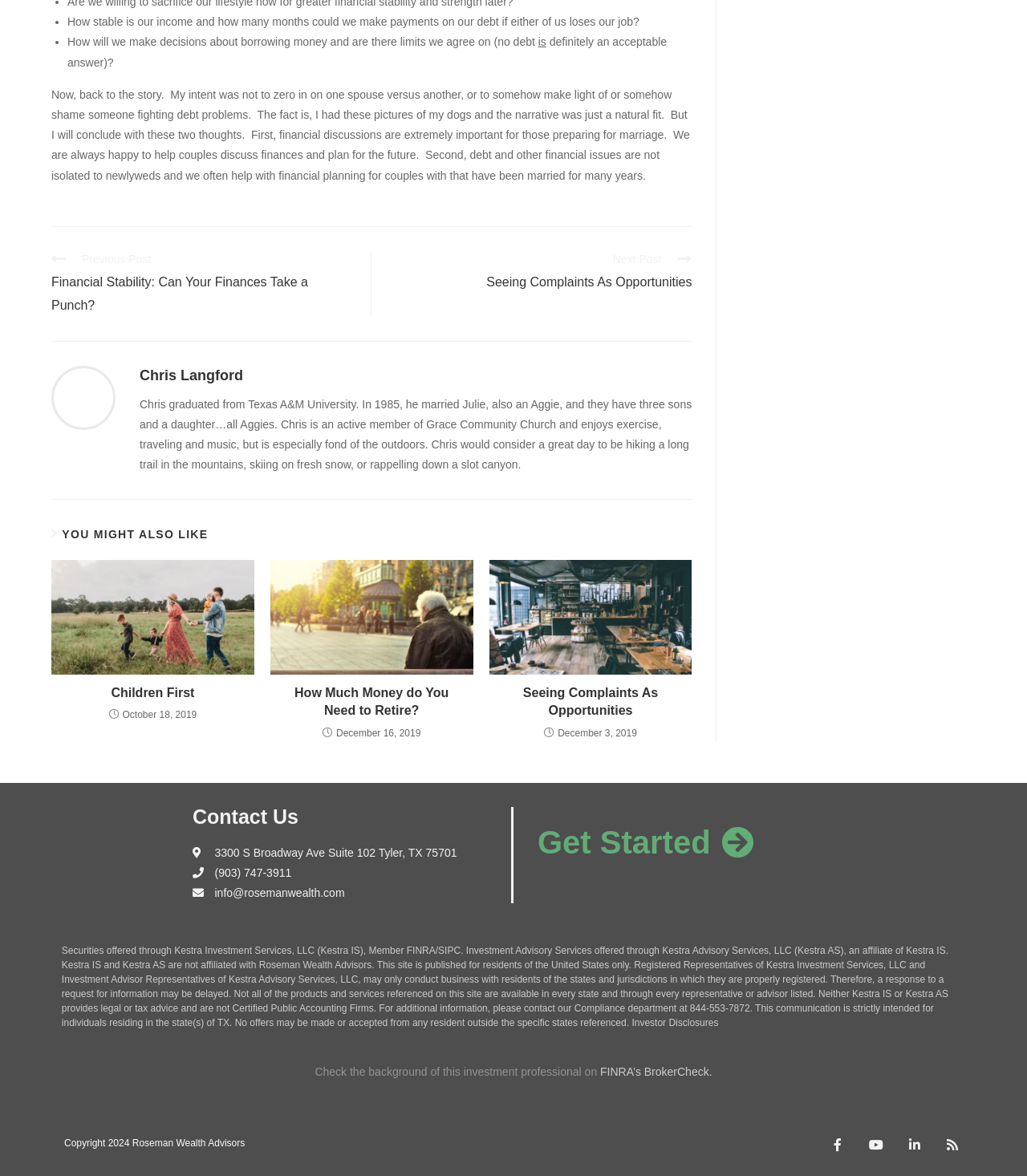Determine the bounding box coordinates of the element that should be clicked to execute the following command: "Click on 'Continue Reading'".

[0.05, 0.192, 0.674, 0.27]